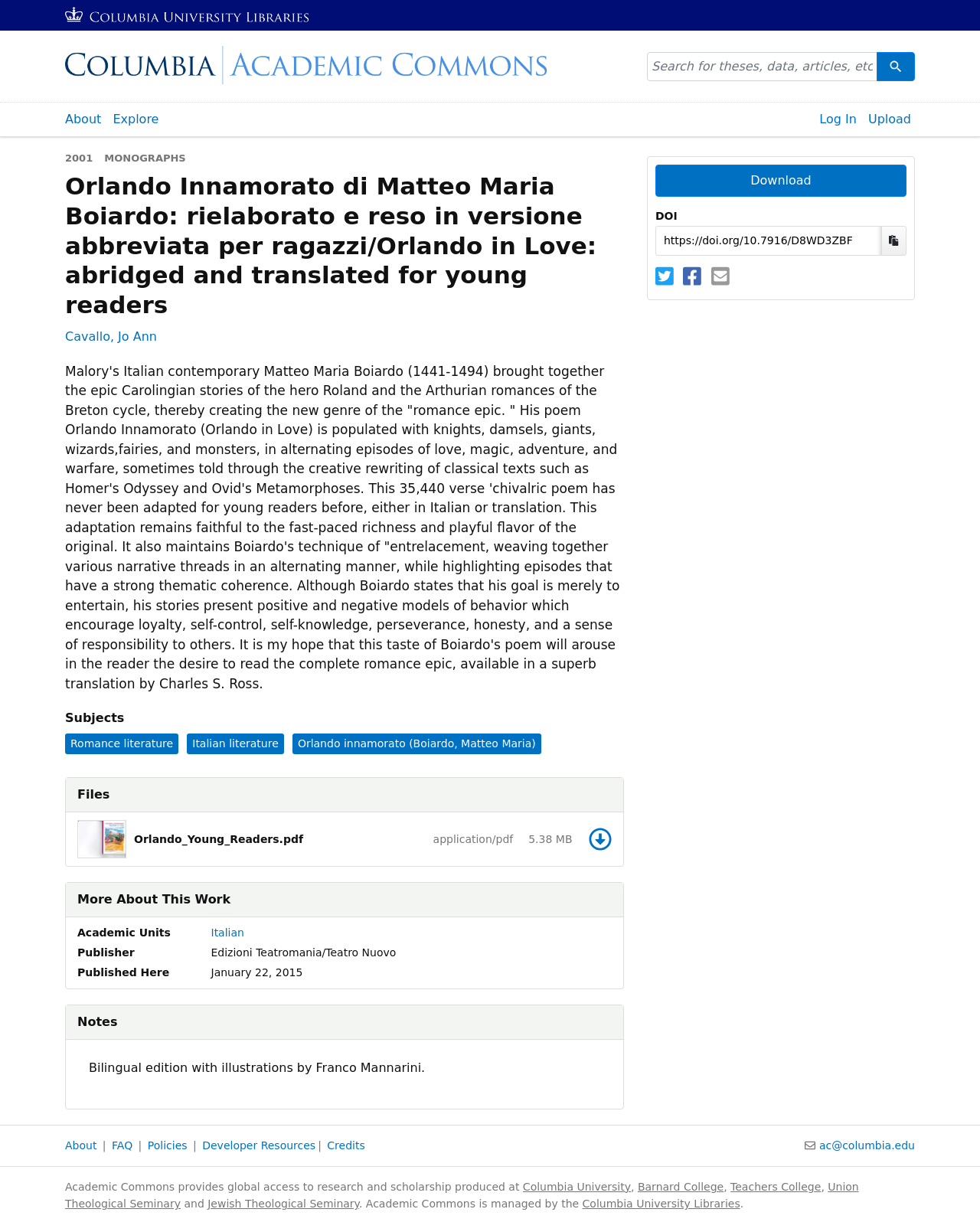Locate the bounding box coordinates of the clickable part needed for the task: "Download the file".

[0.601, 0.676, 0.624, 0.698]